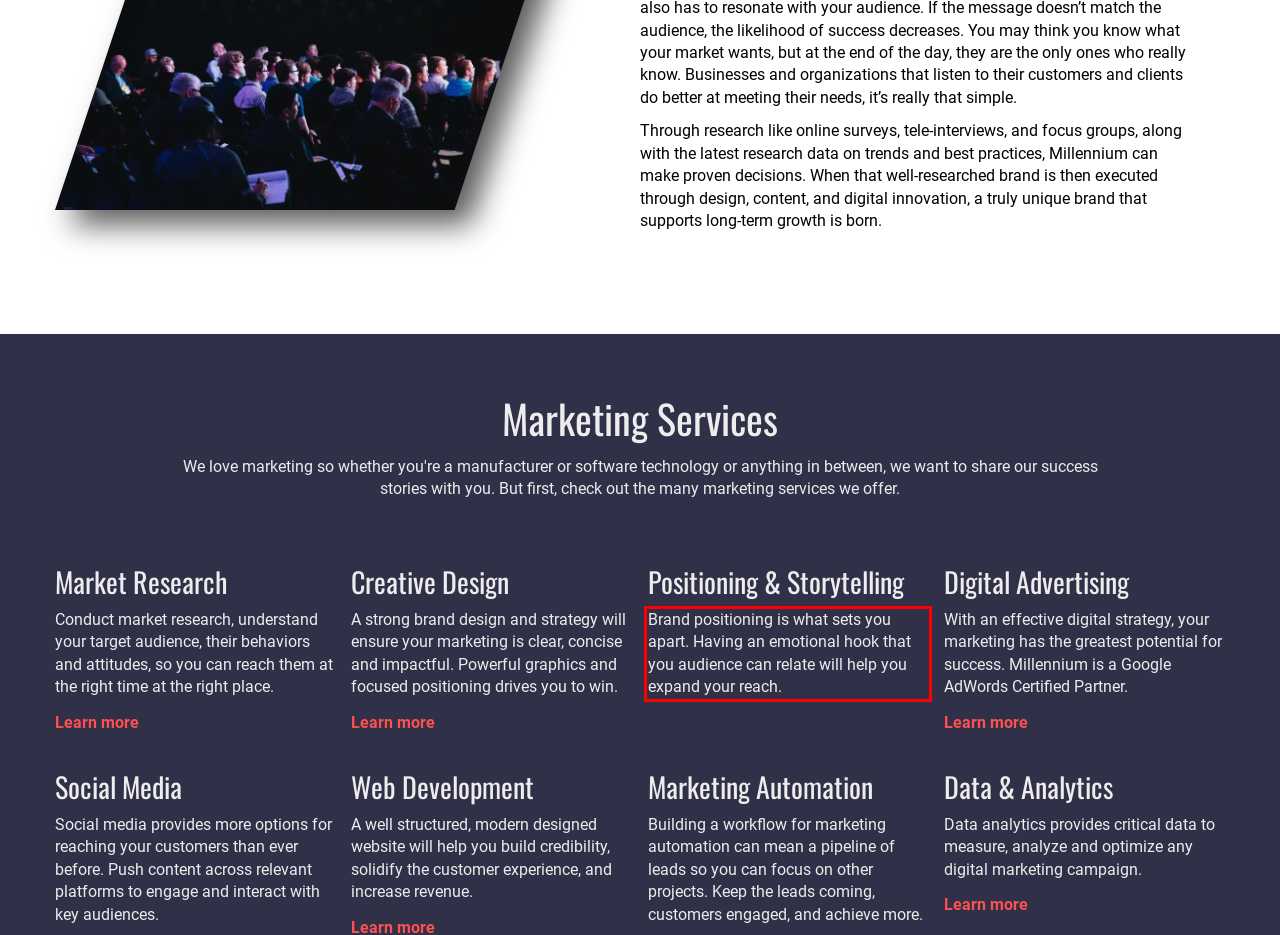Analyze the screenshot of the webpage and extract the text from the UI element that is inside the red bounding box.

Brand positioning is what sets you apart. Having an emotional hook that you audience can relate will help you expand your reach.